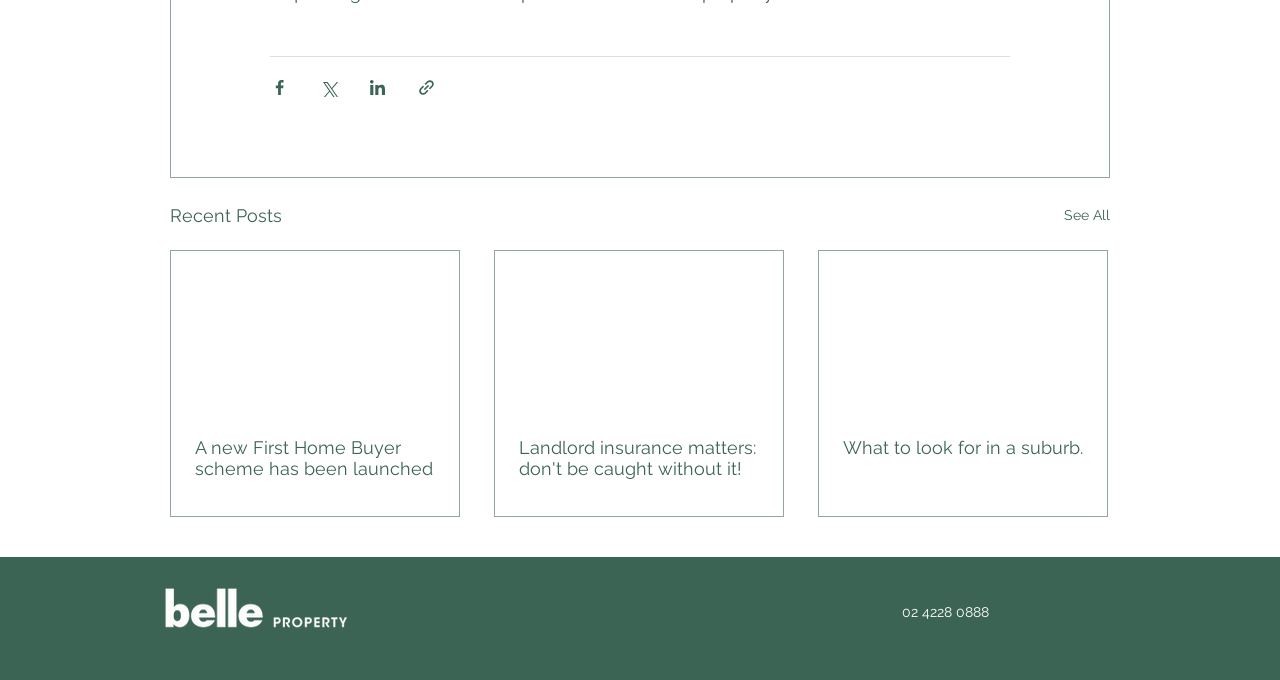How many articles are listed in the 'Recent Posts' section?
Refer to the image and give a detailed answer to the question.

There are three articles listed in the 'Recent Posts' section, each with a link to read more and a brief description.